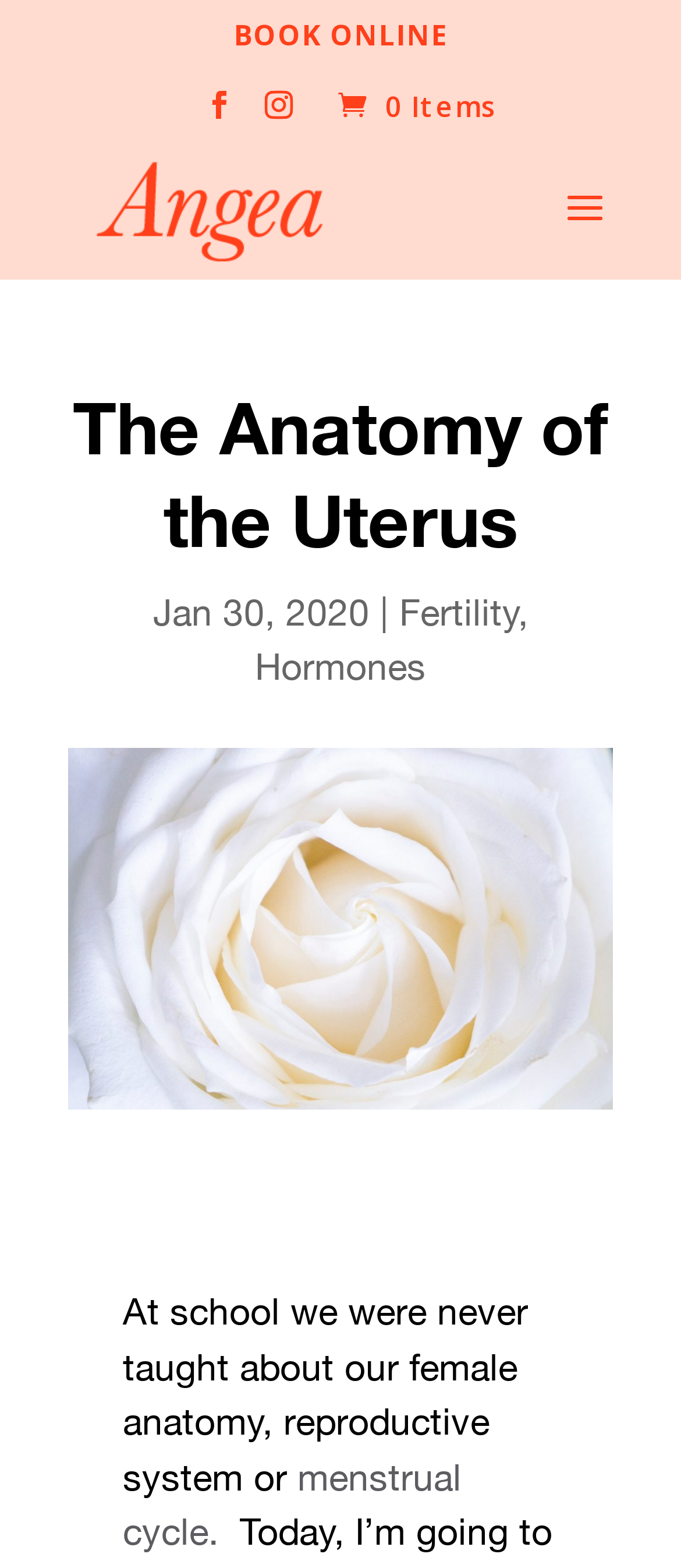Identify the bounding box coordinates of the clickable region to carry out the given instruction: "Read about Fertility".

[0.586, 0.376, 0.76, 0.403]